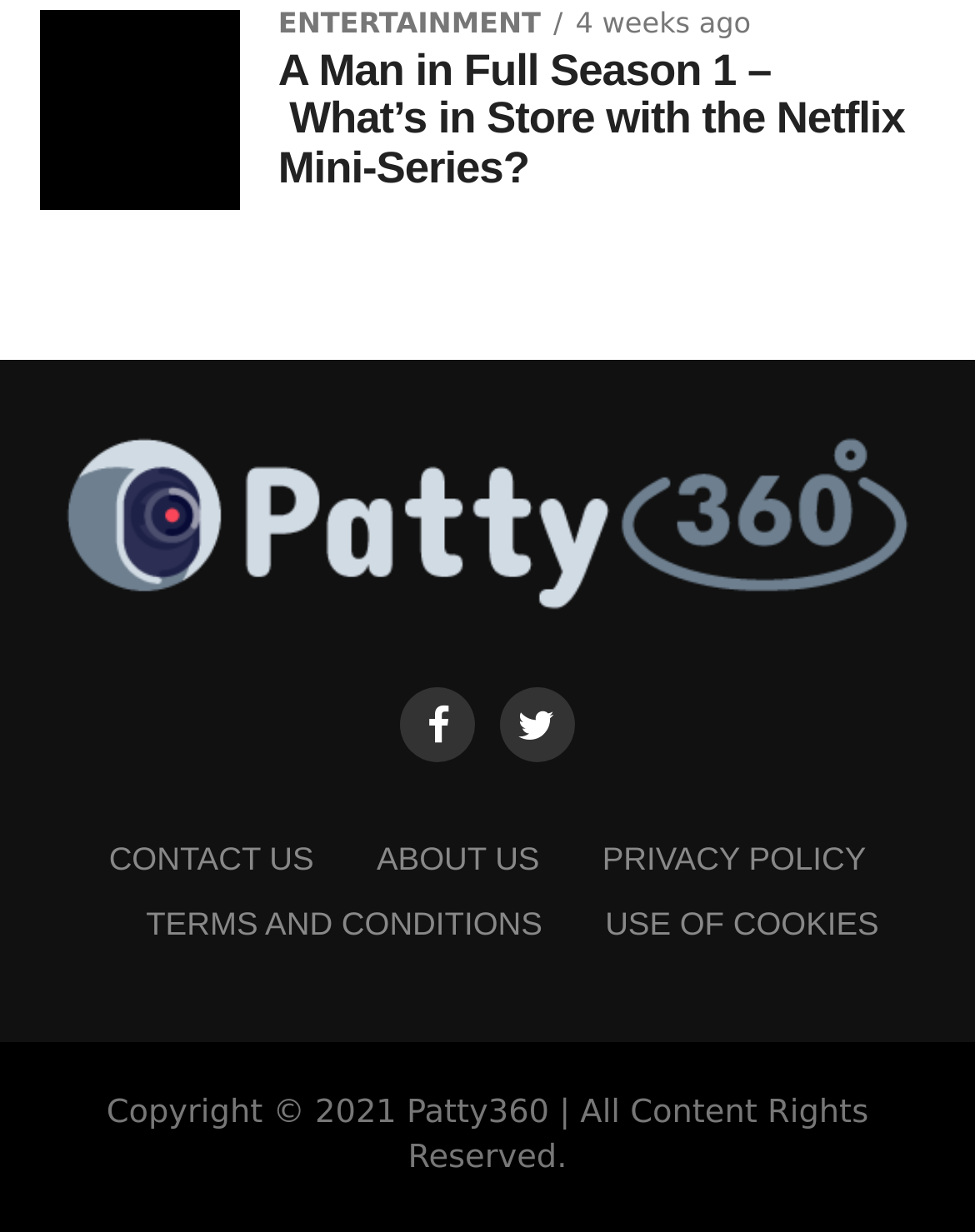What is the name of the website?
Answer the question based on the image using a single word or a brief phrase.

Patty360